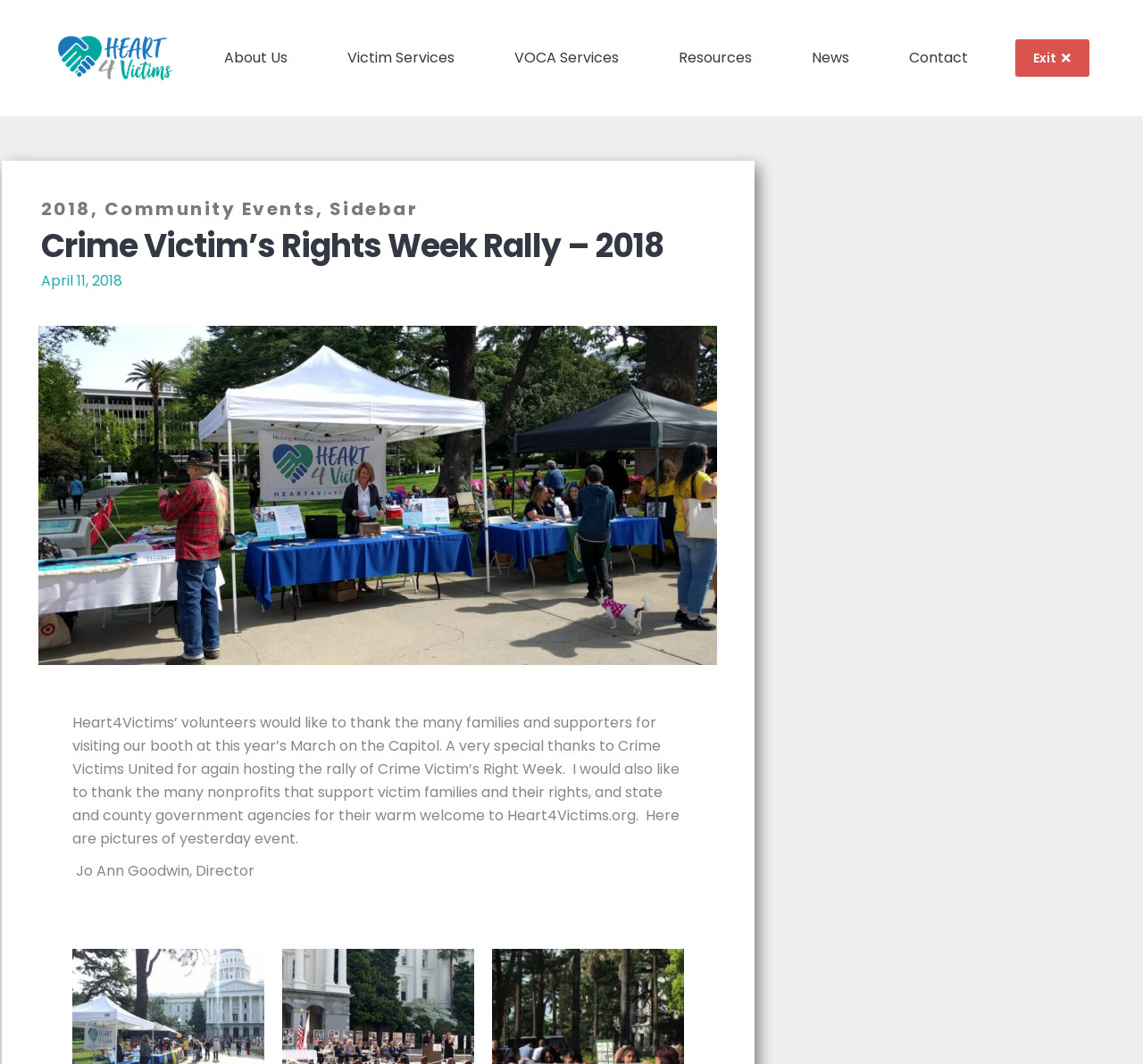Locate the bounding box coordinates of the clickable element to fulfill the following instruction: "visit the HEART4Victims homepage". Provide the coordinates as four float numbers between 0 and 1 in the format [left, top, right, bottom].

[0.047, 0.029, 0.17, 0.08]